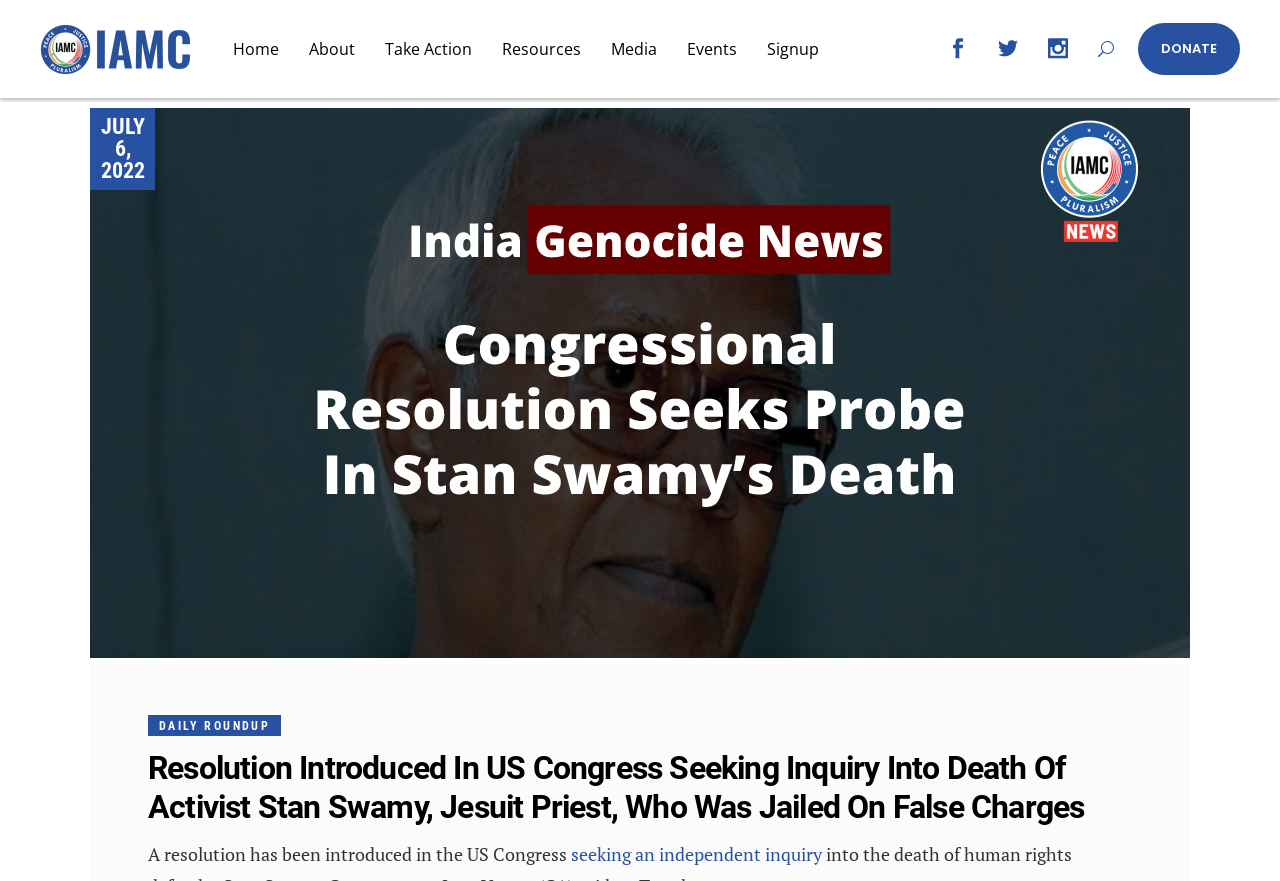Answer the following in one word or a short phrase: 
What is the date mentioned in the article?

JULY 6, 2022